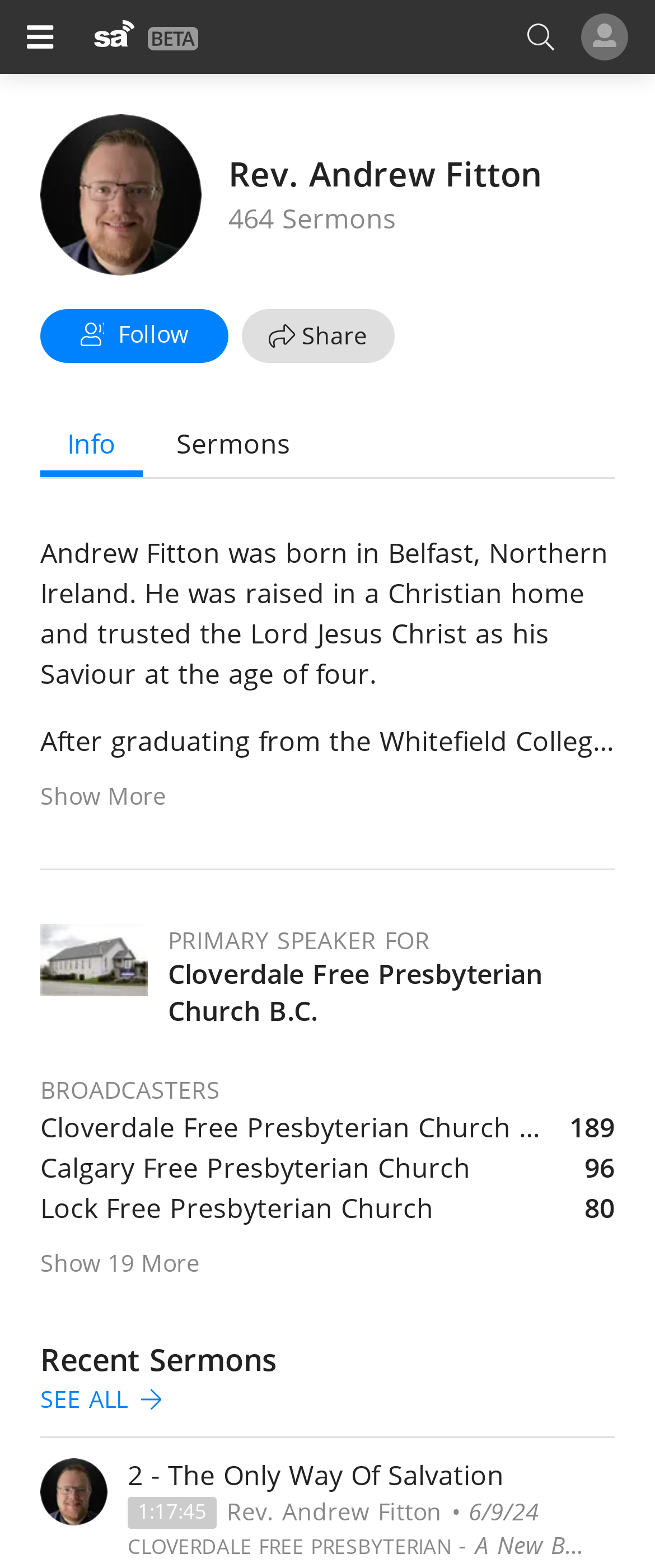Locate and provide the bounding box coordinates for the HTML element that matches this description: "Sermons".

[0.228, 0.27, 0.495, 0.304]